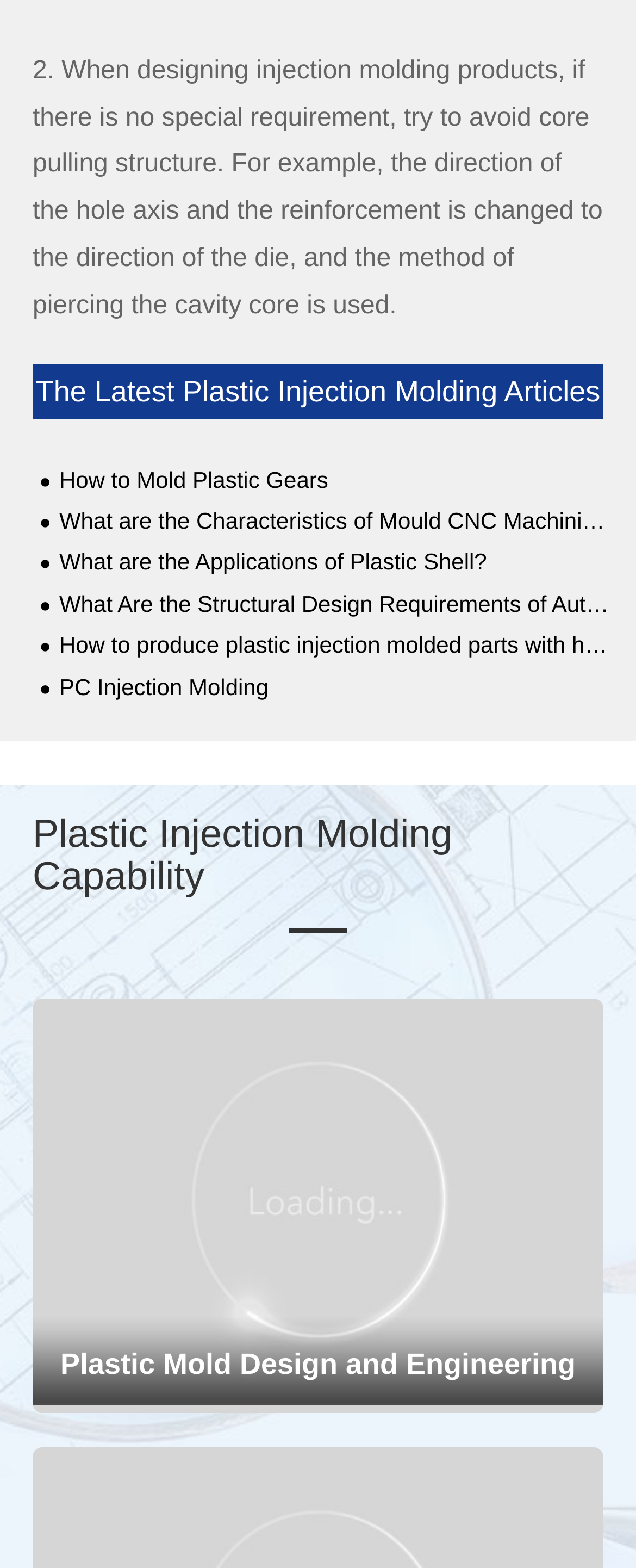Please give a one-word or short phrase response to the following question: 
What is the topic of the text '2. When designing injection molding products, if there is no special requirement, try to avoid core pulling structure.'?

Injection molding products